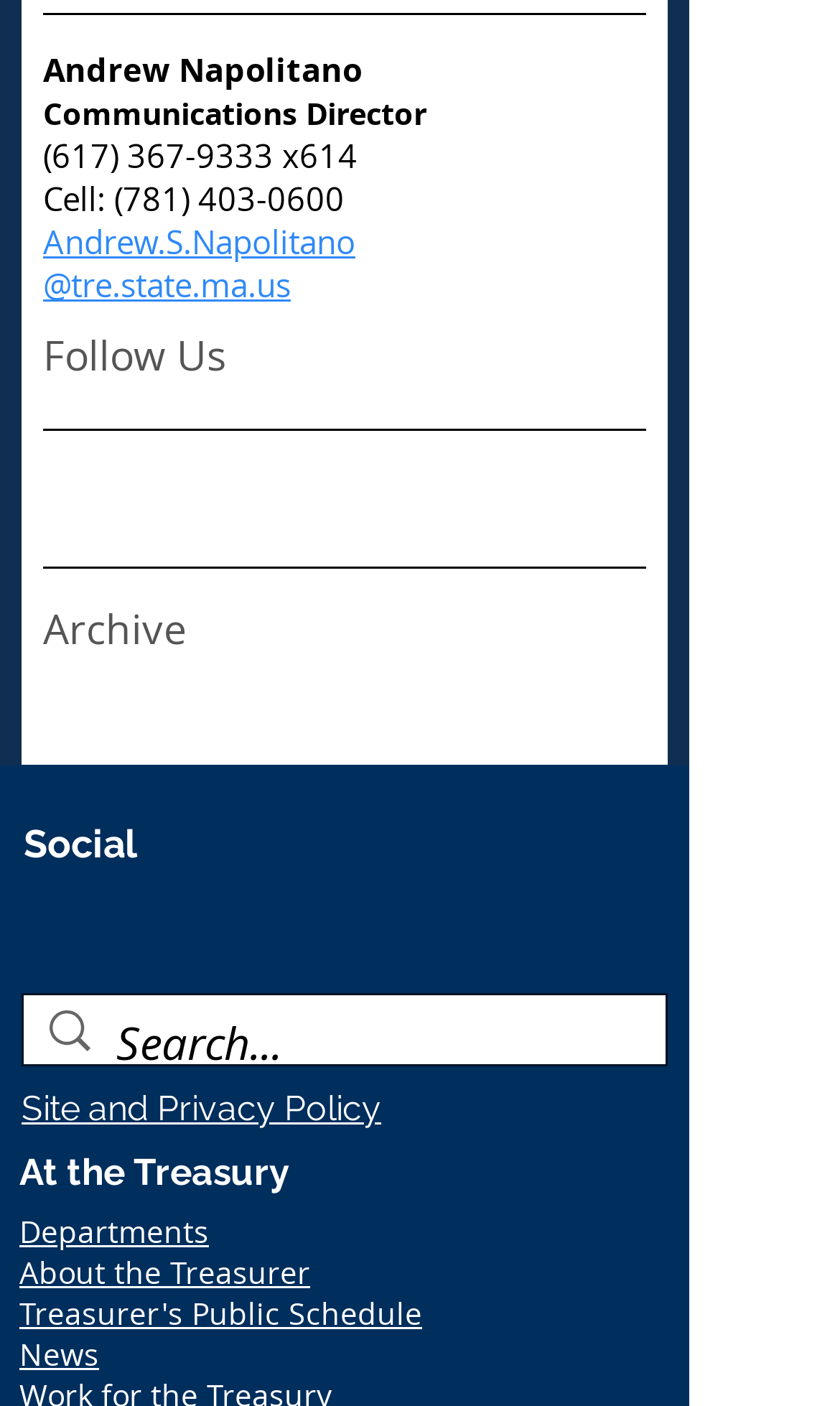Using the details from the image, please elaborate on the following question: What is the name of the Communications Director?

The name of the Communications Director can be found in the top section of the webpage, where it is written as 'Andrew Napolitano' in a static text element.